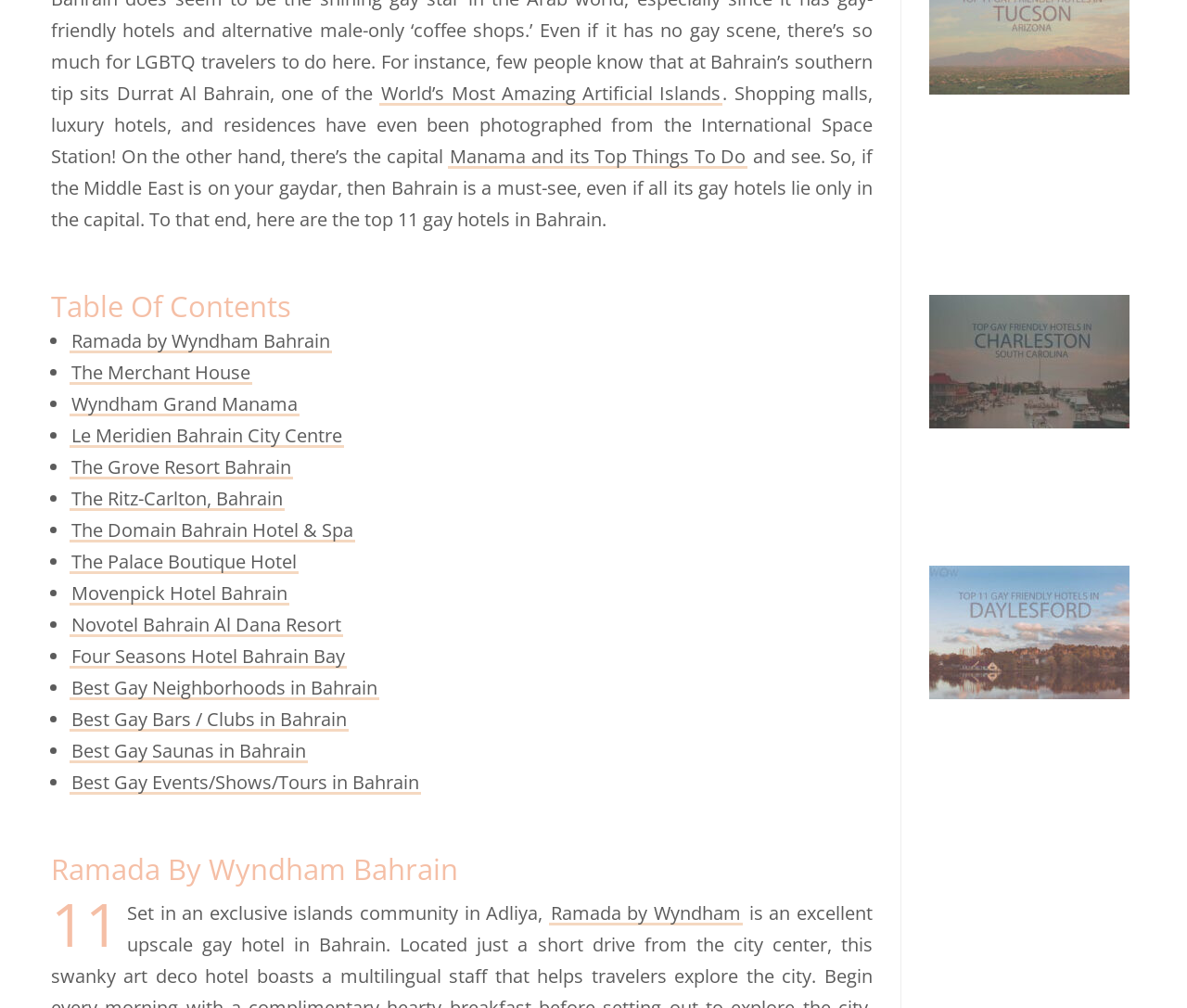Provide the bounding box coordinates of the area you need to click to execute the following instruction: "View the image of Top 11 Gay Friendly Hotels In Daylesford".

[0.783, 0.561, 0.951, 0.693]